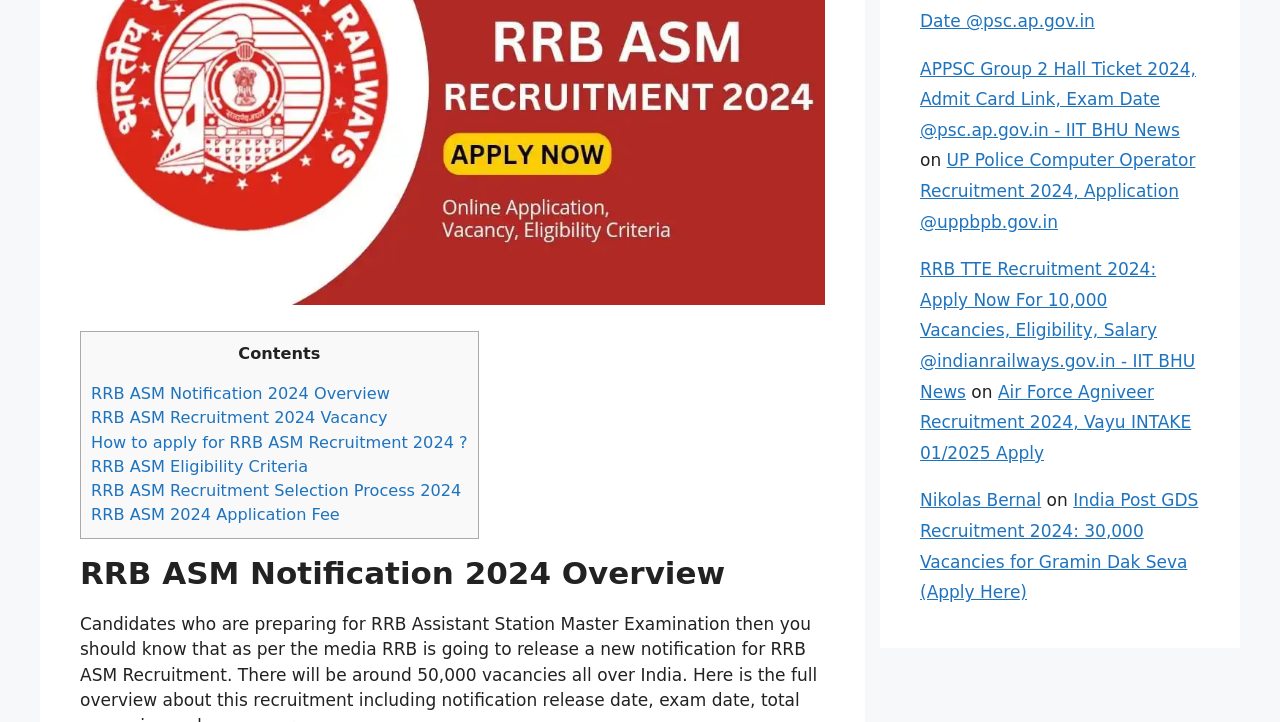Identify the bounding box coordinates of the section that should be clicked to achieve the task described: "Check APPSC Group 2 Hall Ticket 2024".

[0.719, 0.081, 0.934, 0.194]